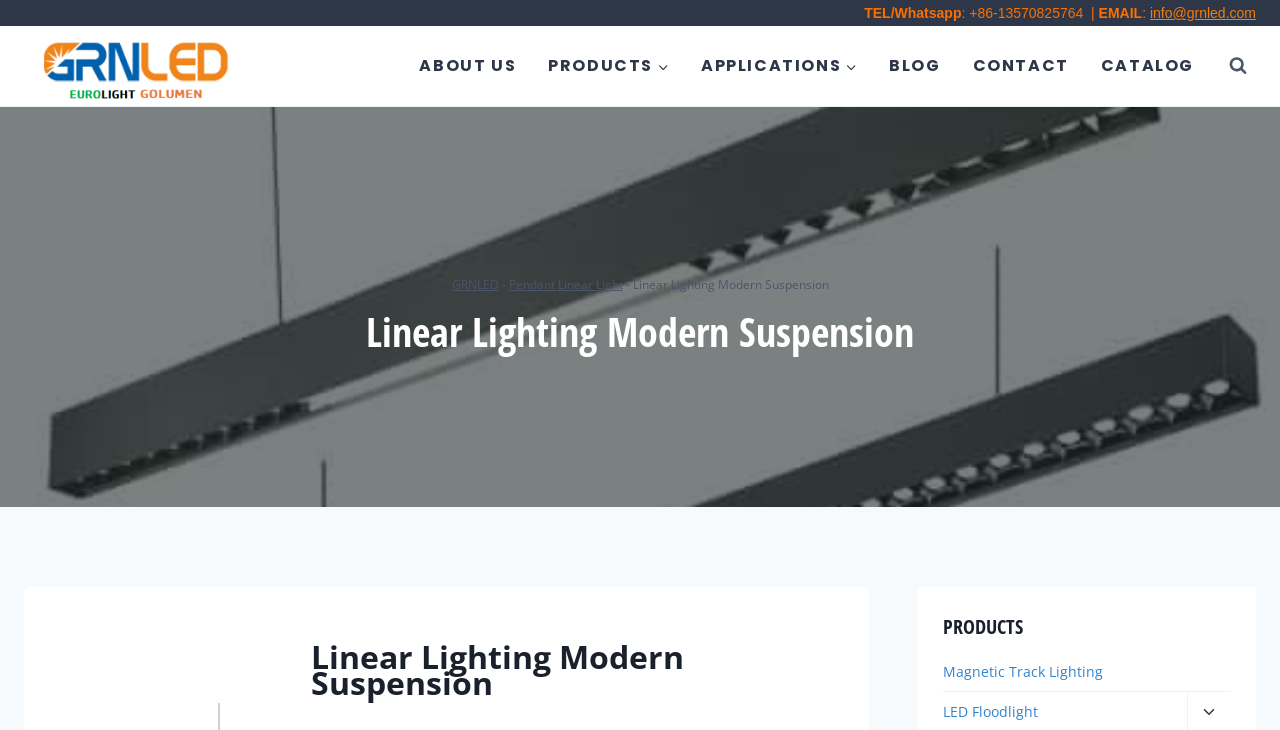Answer the question with a single word or phrase: 
What is the name of the product category?

Linear Lighting Modern Suspension